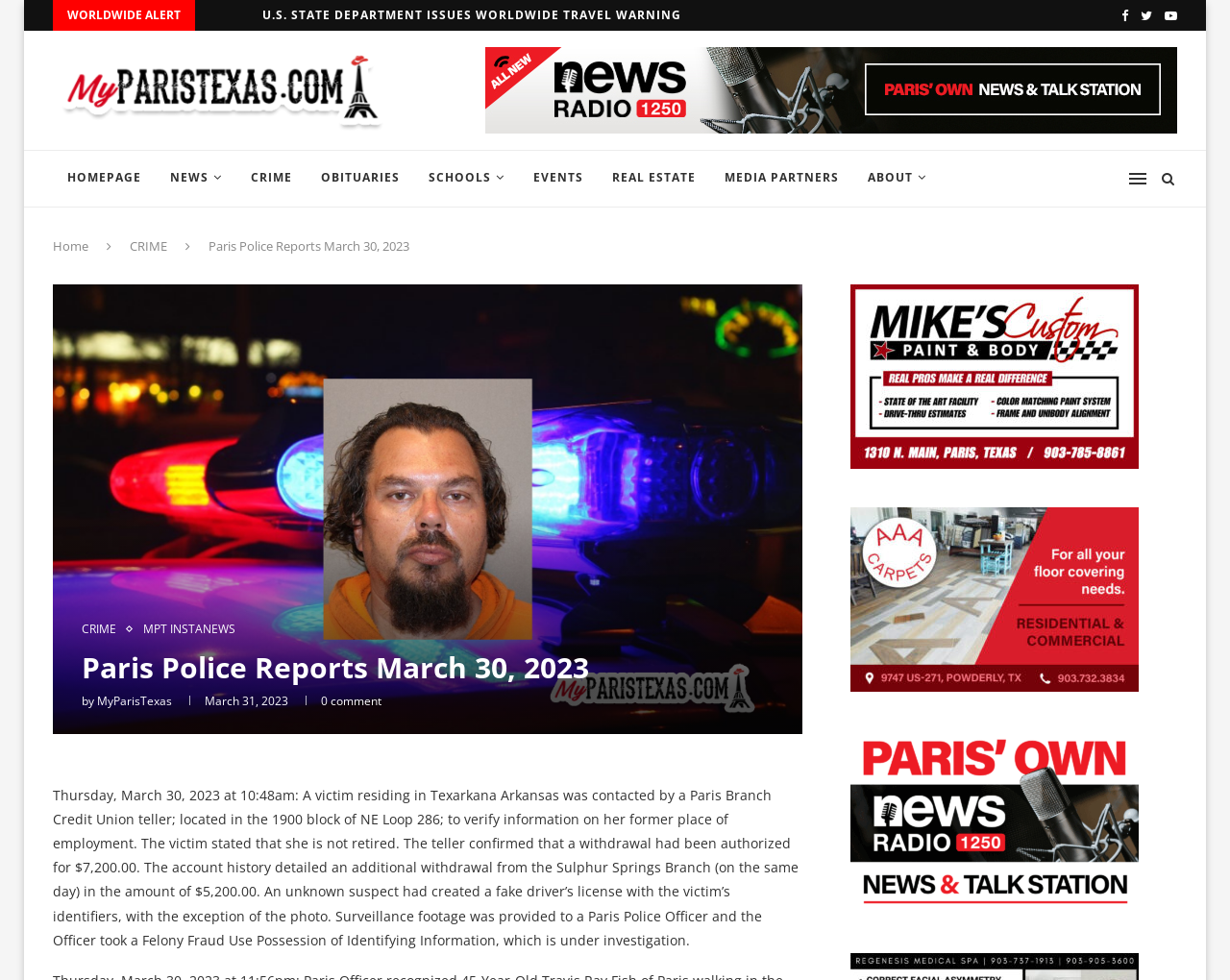Show the bounding box coordinates of the region that should be clicked to follow the instruction: "Check the 'MEDIA PARTNERS' link."

[0.577, 0.153, 0.694, 0.212]